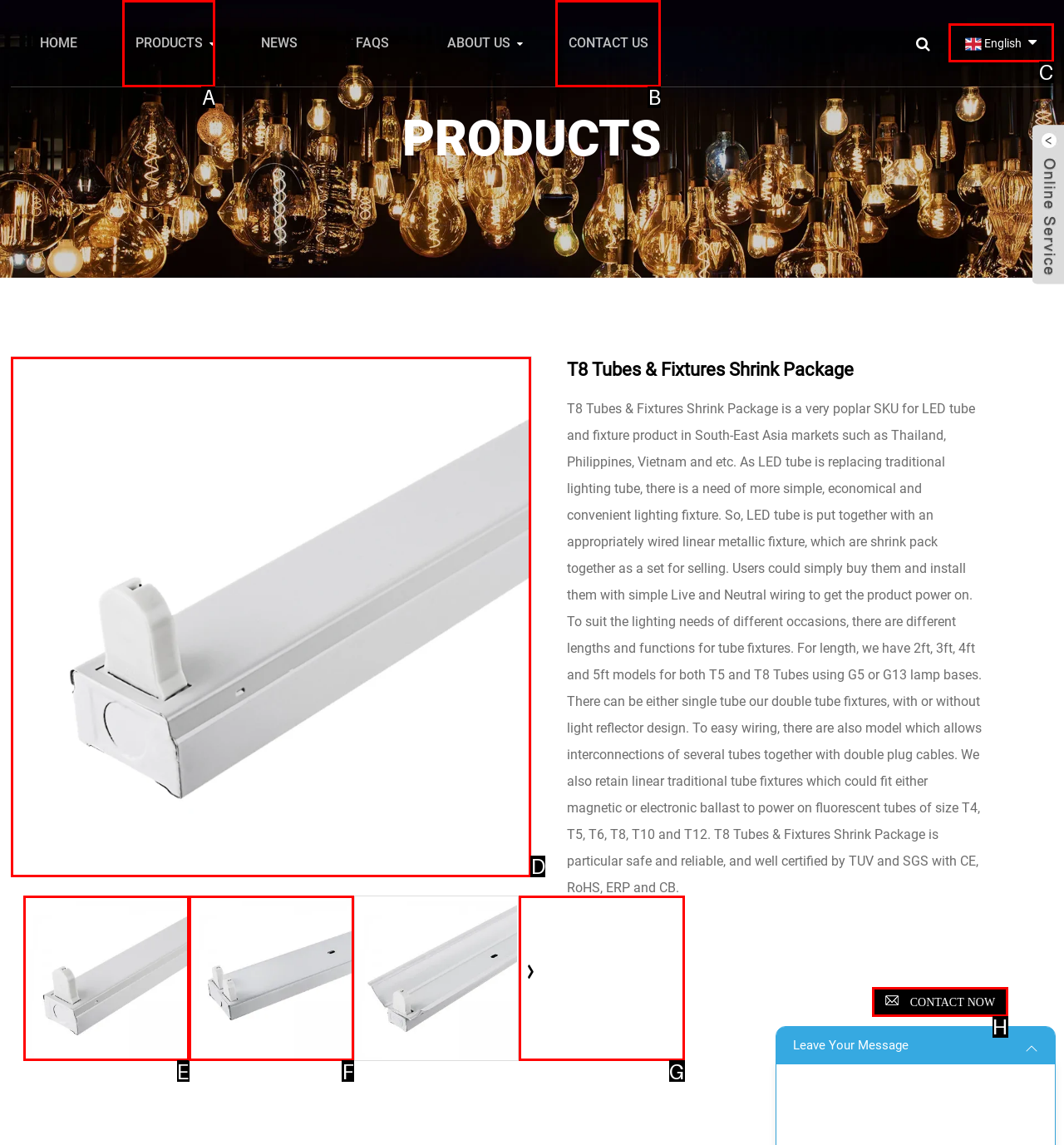Tell me the letter of the UI element to click in order to accomplish the following task: Switch language
Answer with the letter of the chosen option from the given choices directly.

C